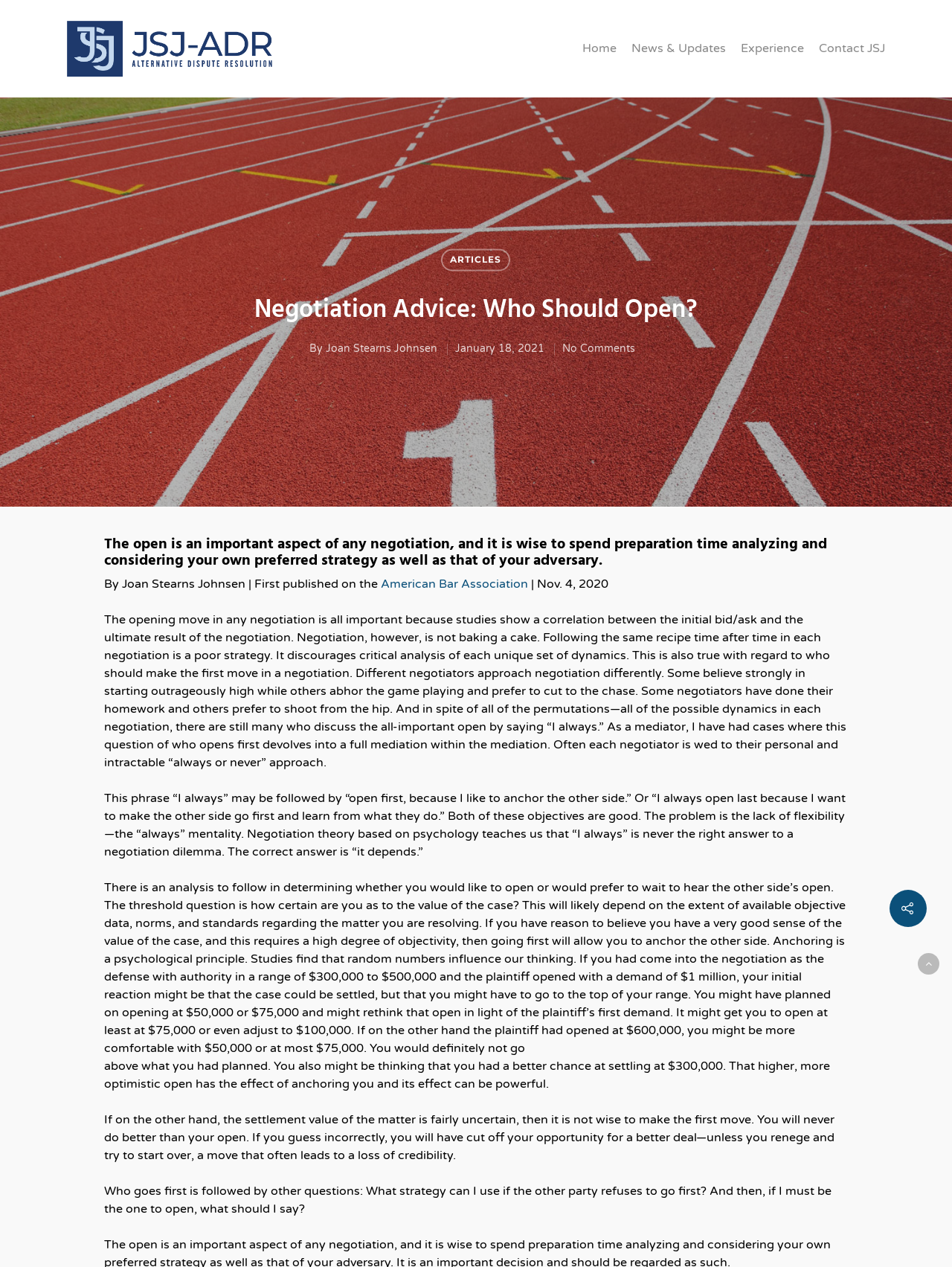Please provide the bounding box coordinates in the format (top-left x, top-left y, bottom-right x, bottom-right y). Remember, all values are floating point numbers between 0 and 1. What is the bounding box coordinate of the region described as: Contact us

None